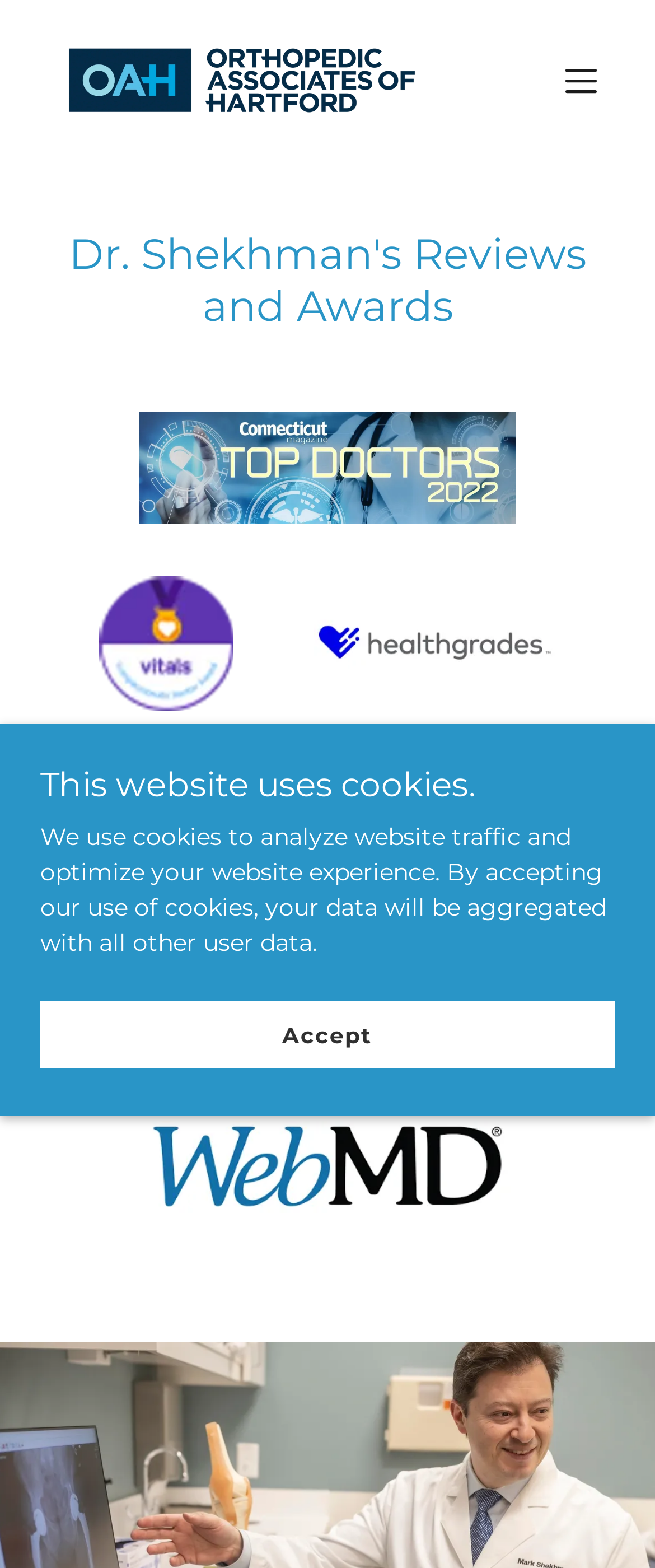Provide the bounding box coordinates of the HTML element this sentence describes: "Accept".

[0.062, 0.639, 0.938, 0.681]